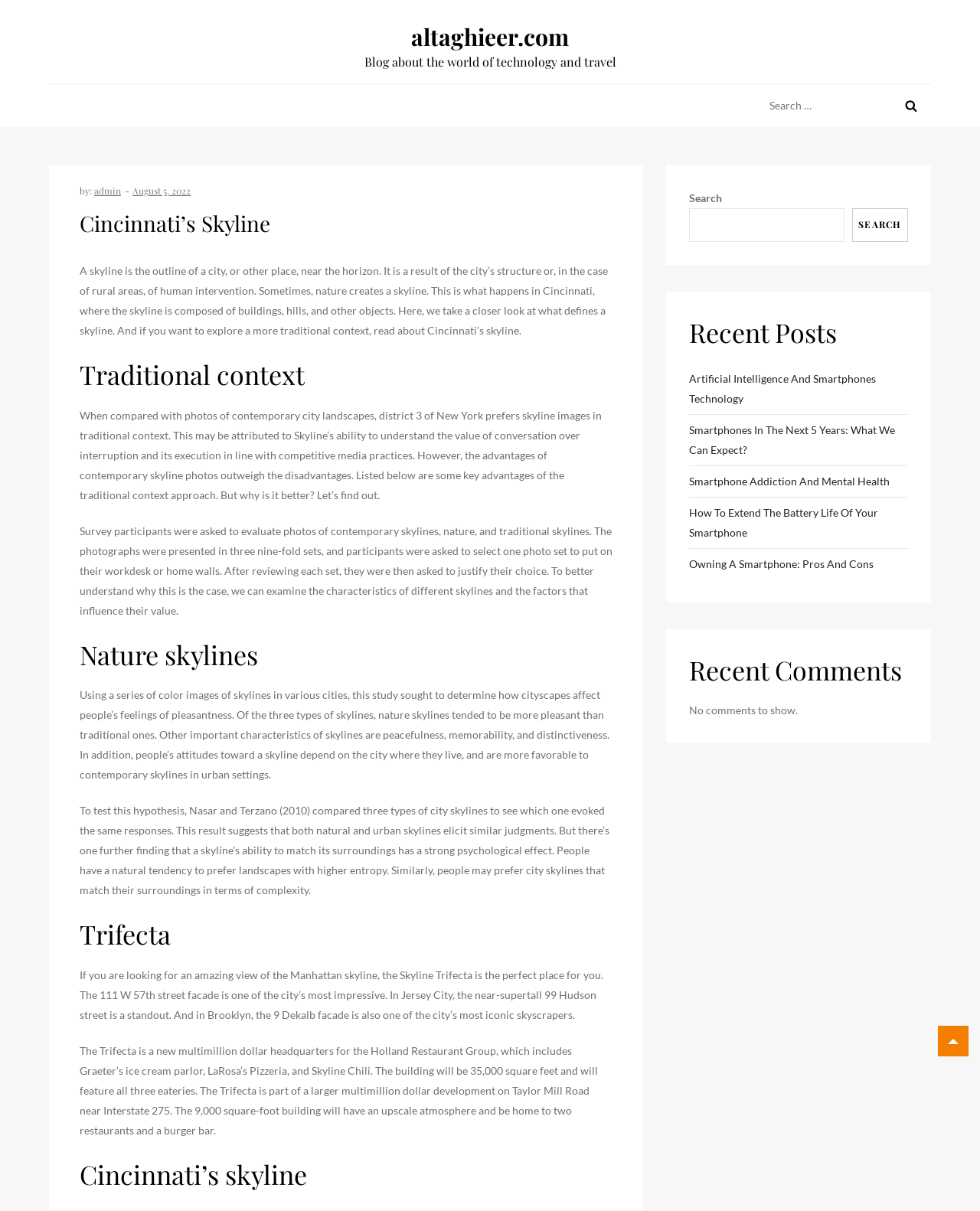Provide your answer in one word or a succinct phrase for the question: 
How many search boxes are there?

2